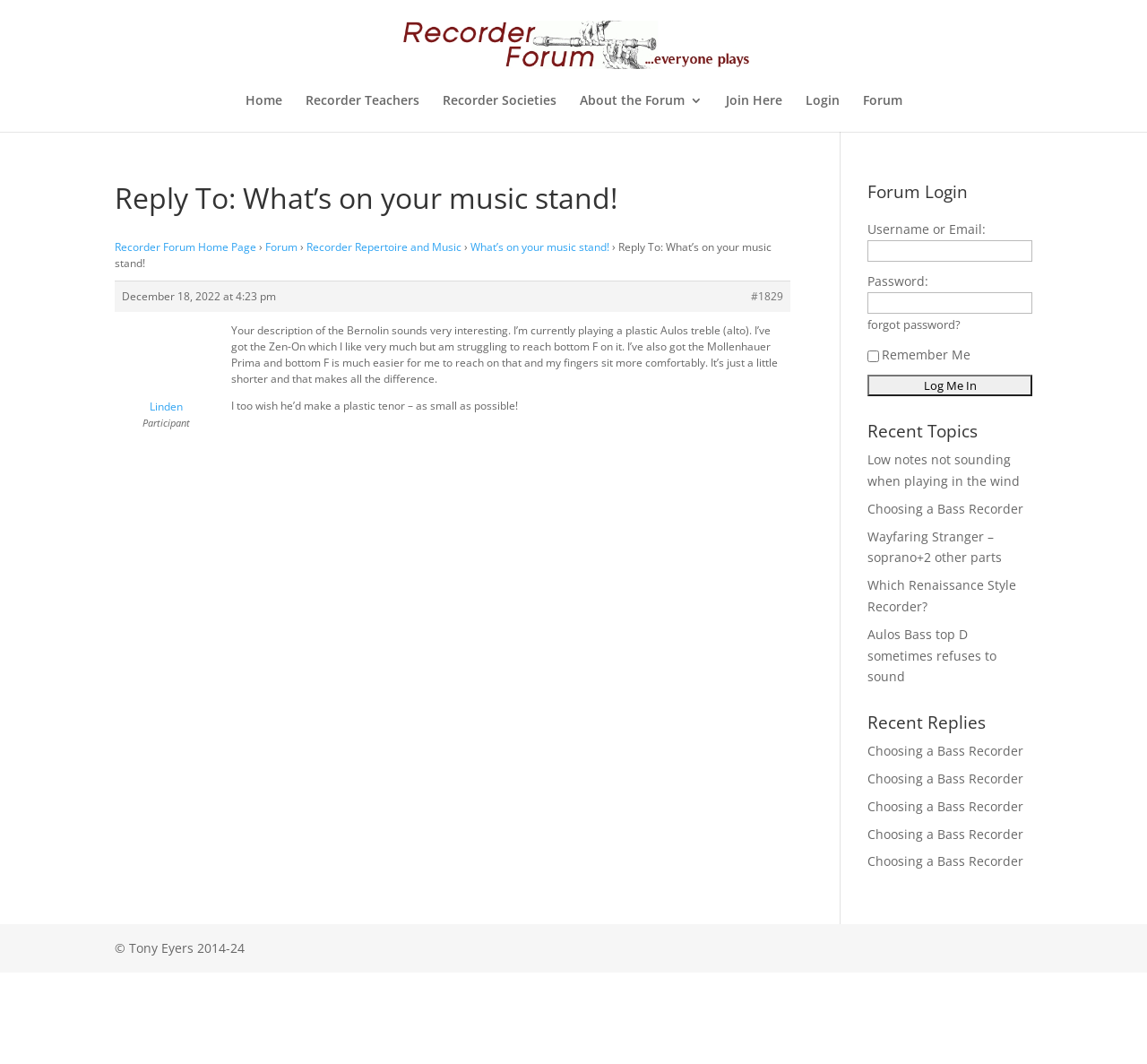Elaborate on the webpage's design and content in a detailed caption.

The webpage is a forum dedicated to recorders, with a prominent header section featuring a logo and a navigation menu. The logo, an image with the text "Recorder Forum", is positioned at the top center of the page. Below the logo, there are seven links: "Home", "Recorder Teachers", "Recorder Societies", "About the Forum 3", "Join Here", "Login", and "Forum", arranged horizontally across the page.

The main content area is divided into two sections. On the left, there is an article with a heading "Reply To: What’s on your music stand!" and a series of links and text describing a conversation thread. The thread includes a post from a user named "Linden" and a reply to the original post.

On the right side of the page, there are three sections. The top section is a login form with fields for username or email, password, and a "Remember Me" checkbox. Below the login form, there is a section titled "Recent Topics" with five links to different topics, including "Low notes not sounding when playing in the wind" and "Choosing a Bass Recorder". The bottom section is titled "Recent Replies" and lists five links to replies to the topic "Choosing a Bass Recorder".

At the very bottom of the page, there is a footer section with a copyright notice "© Tony Eyers 2014-24".